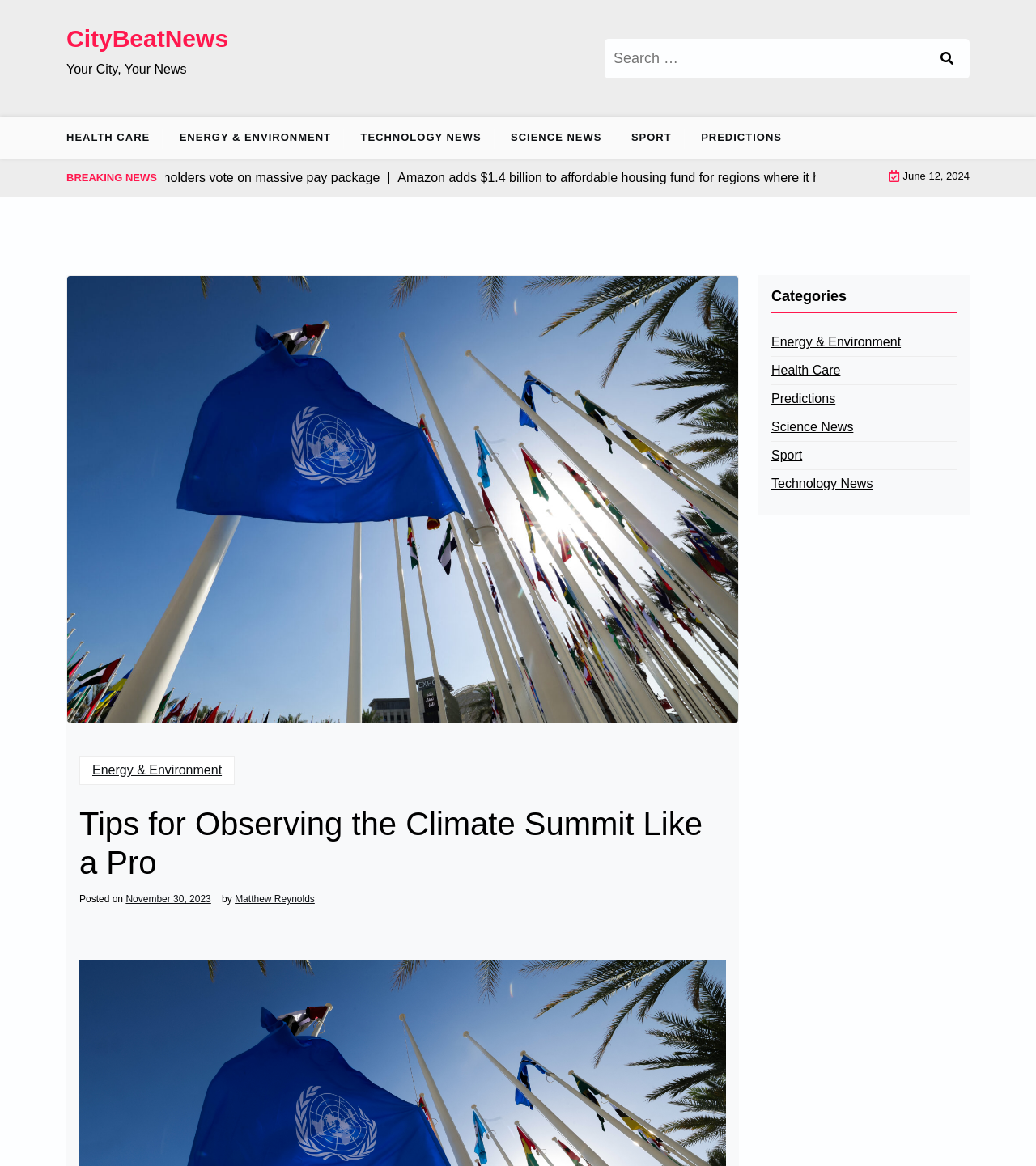Identify the bounding box coordinates of the HTML element based on this description: "Science News".

[0.745, 0.358, 0.824, 0.375]